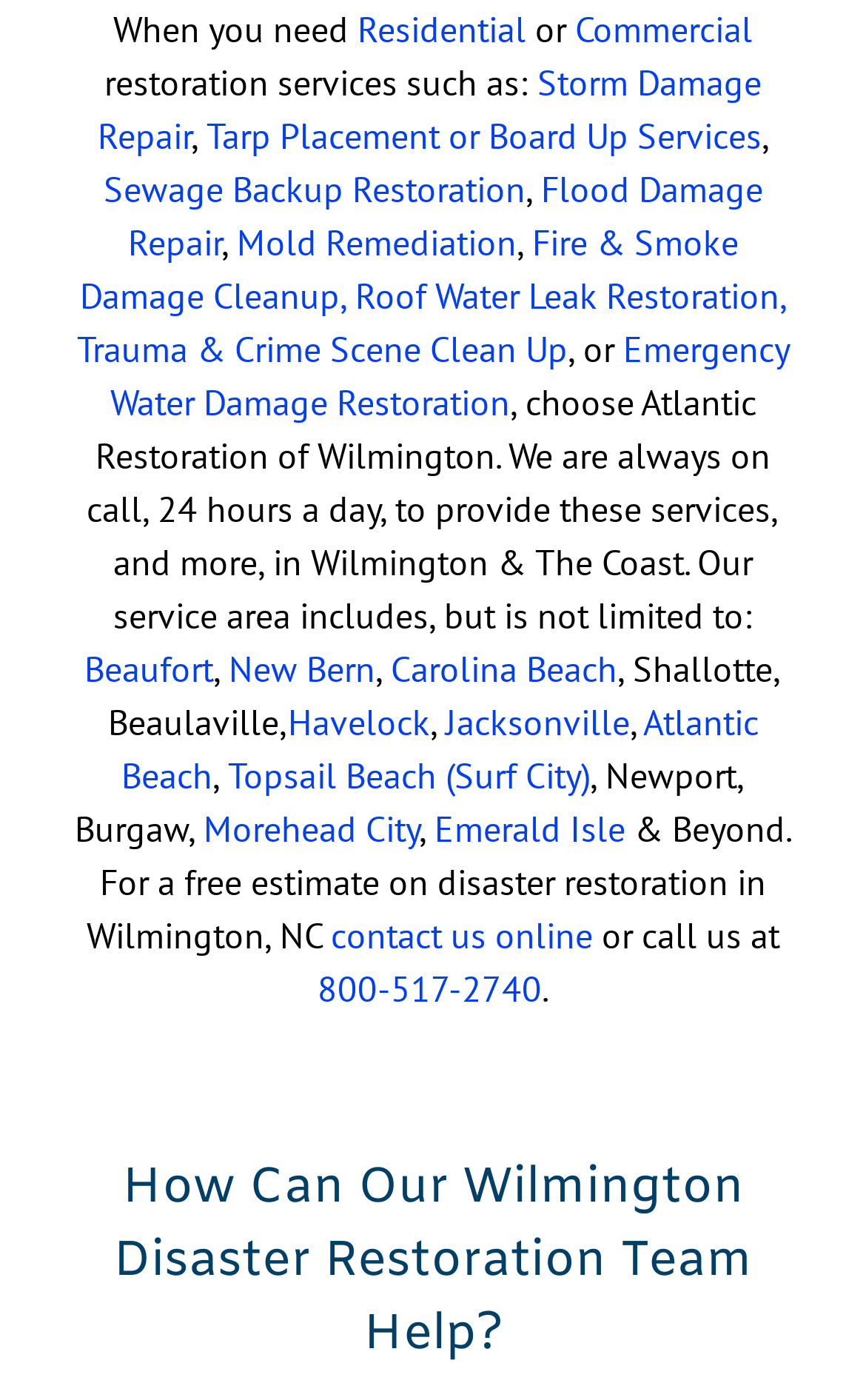Please identify the bounding box coordinates of the clickable region that I should interact with to perform the following instruction: "Call 800-517-2740 for assistance". The coordinates should be expressed as four float numbers between 0 and 1, i.e., [left, top, right, bottom].

[0.367, 0.691, 0.626, 0.722]